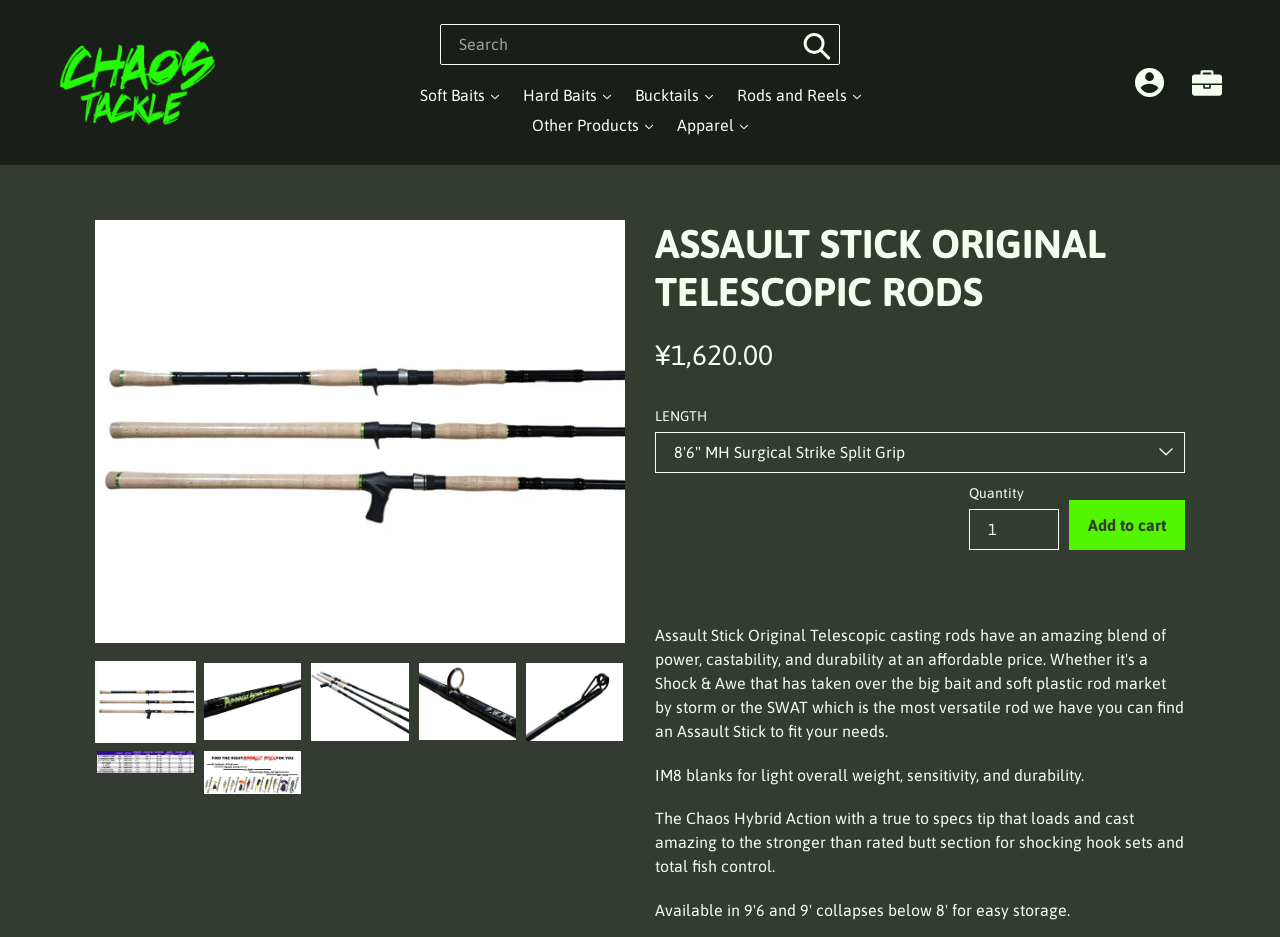How can you add the product to your cart?
Use the screenshot to answer the question with a single word or phrase.

Click the 'Add to cart' button